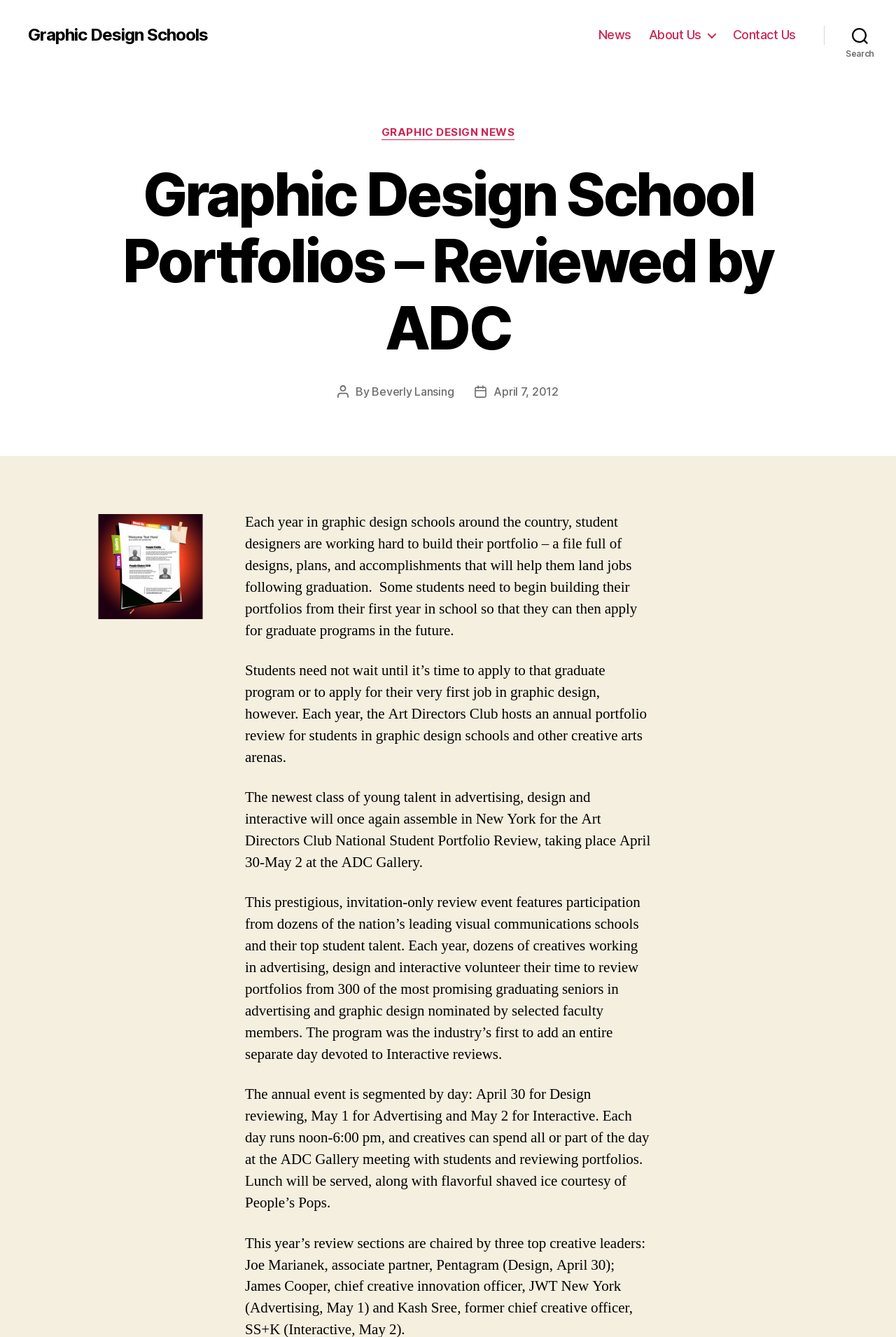Identify the bounding box coordinates for the UI element described as follows: "News". Ensure the coordinates are four float numbers between 0 and 1, formatted as [left, top, right, bottom].

[0.668, 0.021, 0.705, 0.032]